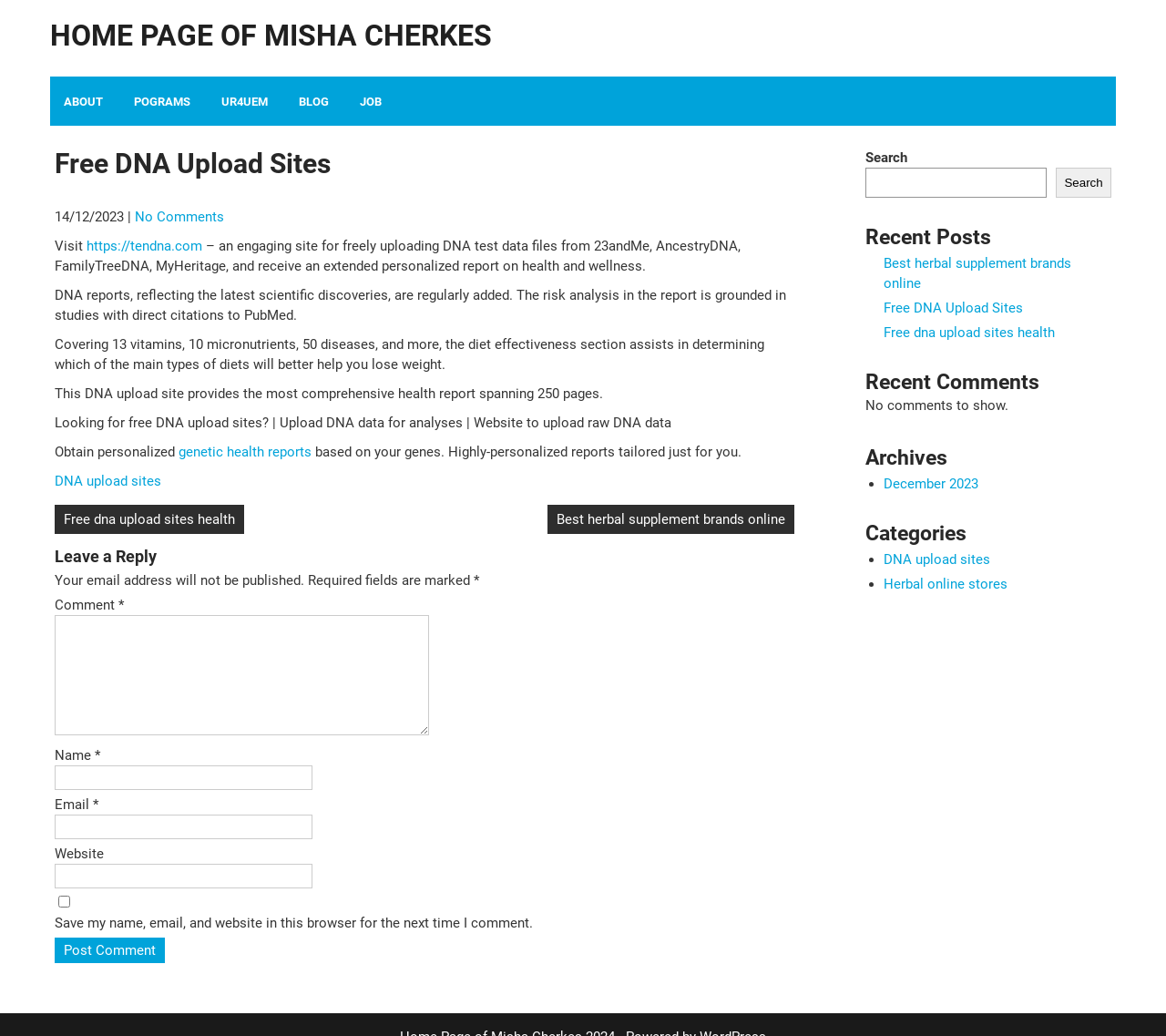Identify the bounding box coordinates for the element you need to click to achieve the following task: "View recent posts". Provide the bounding box coordinates as four float numbers between 0 and 1, in the form [left, top, right, bottom].

[0.758, 0.246, 0.919, 0.281]